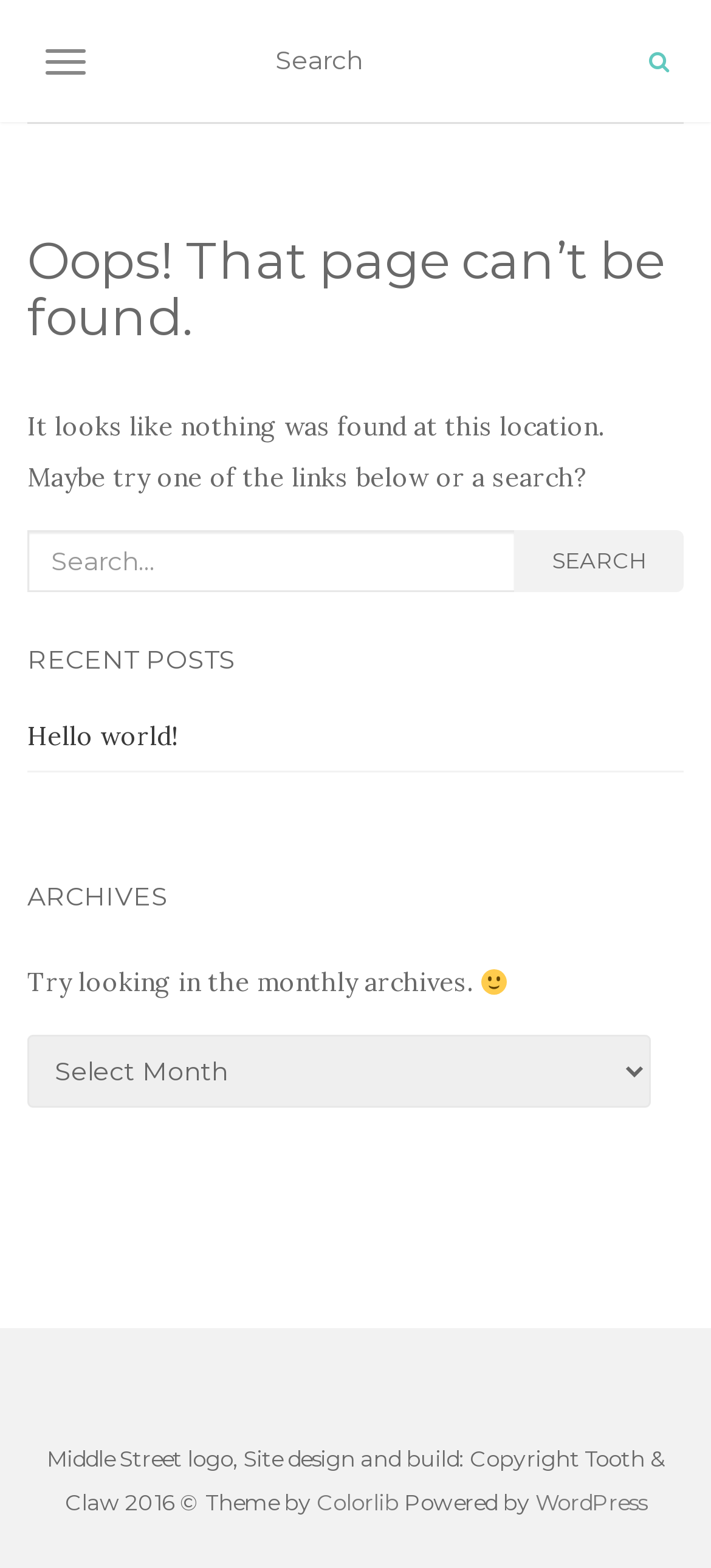How many recent posts are listed?
Refer to the screenshot and answer in one word or phrase.

1